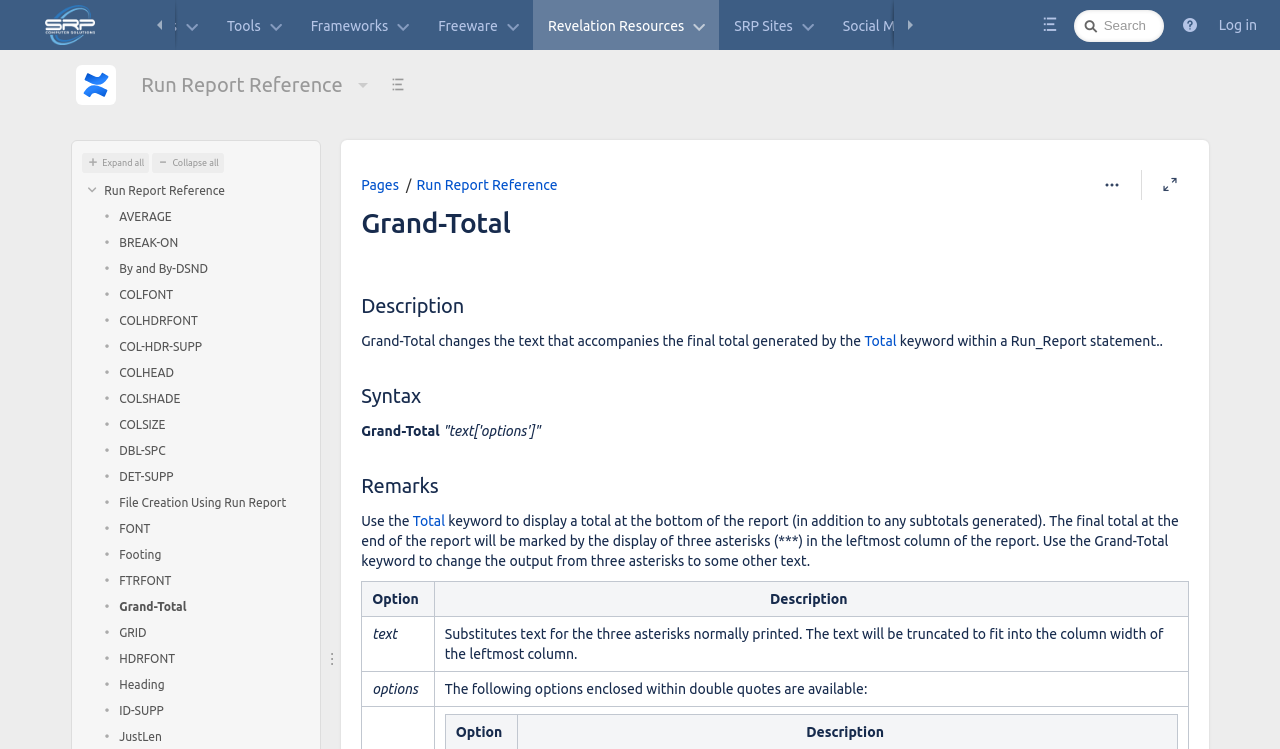Please identify the bounding box coordinates of the element's region that should be clicked to execute the following instruction: "Search for something in the quick search box". The bounding box coordinates must be four float numbers between 0 and 1, i.e., [left, top, right, bottom].

[0.839, 0.013, 0.909, 0.056]